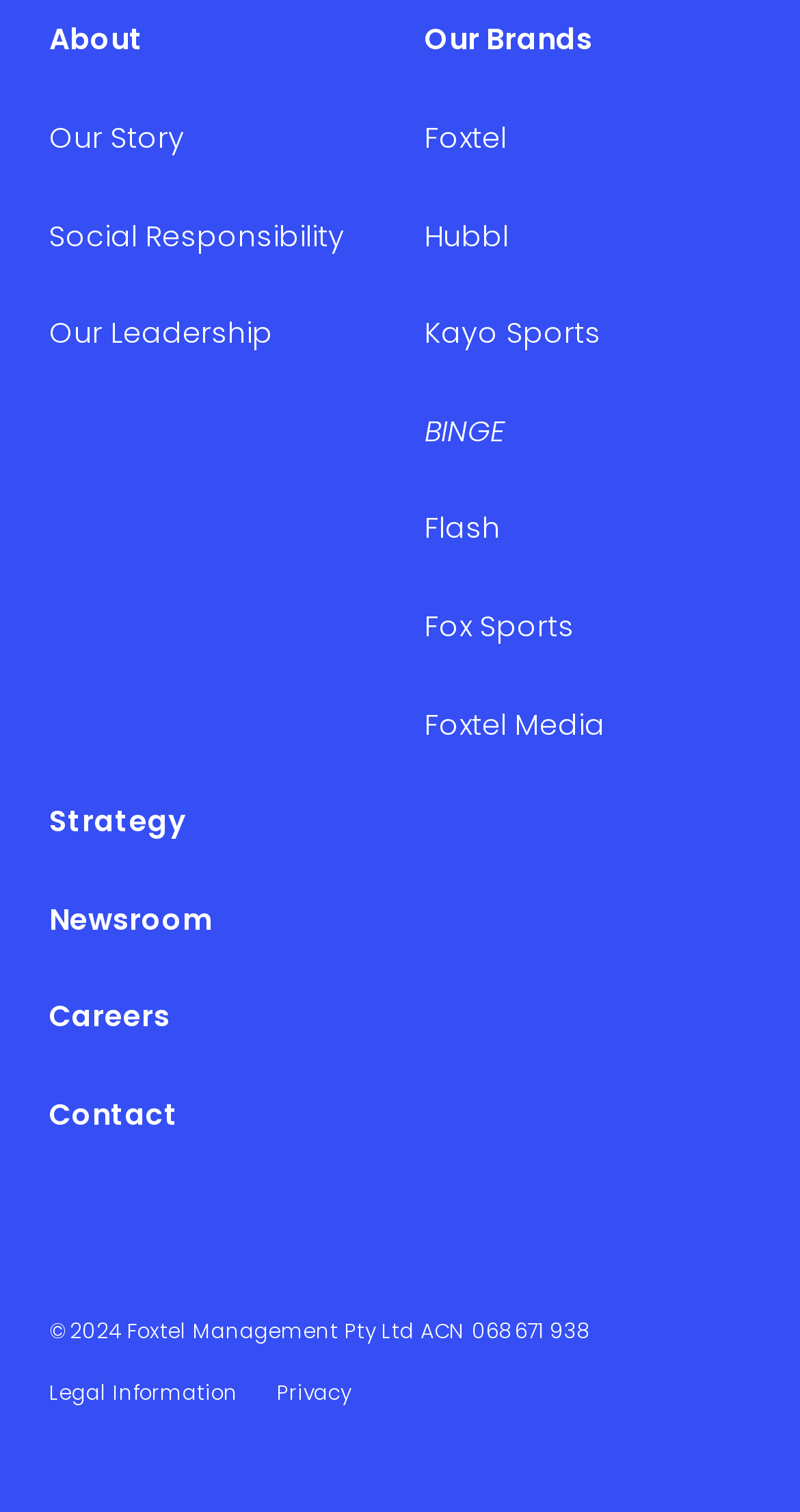What is the copyright year of Foxtel Management Pty Ltd?
Provide a fully detailed and comprehensive answer to the question.

I looked at the bottom section of the webpage and found the text '© 2024 Foxtel Management Pty Ltd ACN 068 671 938'. The copyright year is 2024.